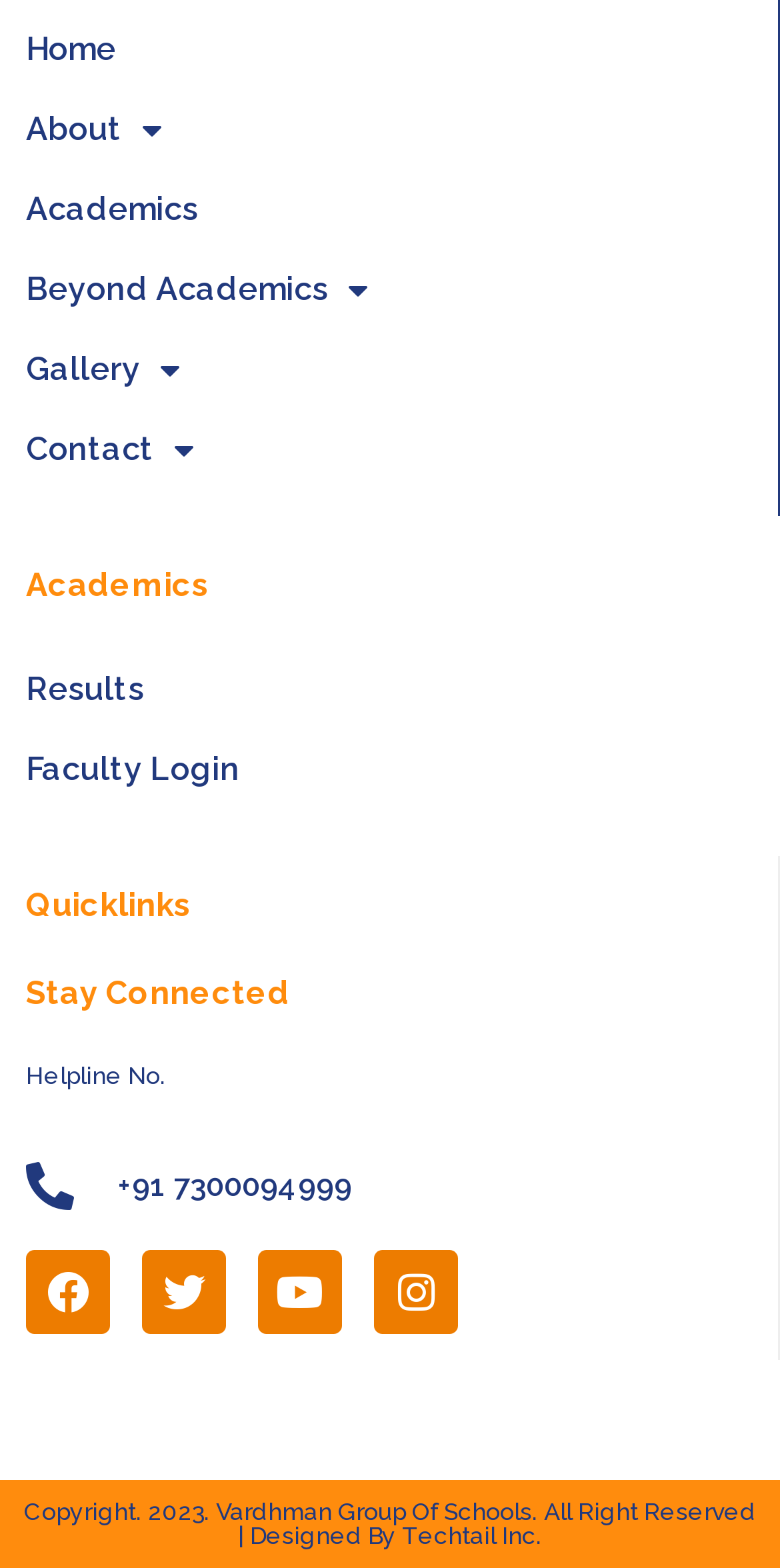Indicate the bounding box coordinates of the clickable region to achieve the following instruction: "check results."

[0.033, 0.414, 0.967, 0.465]